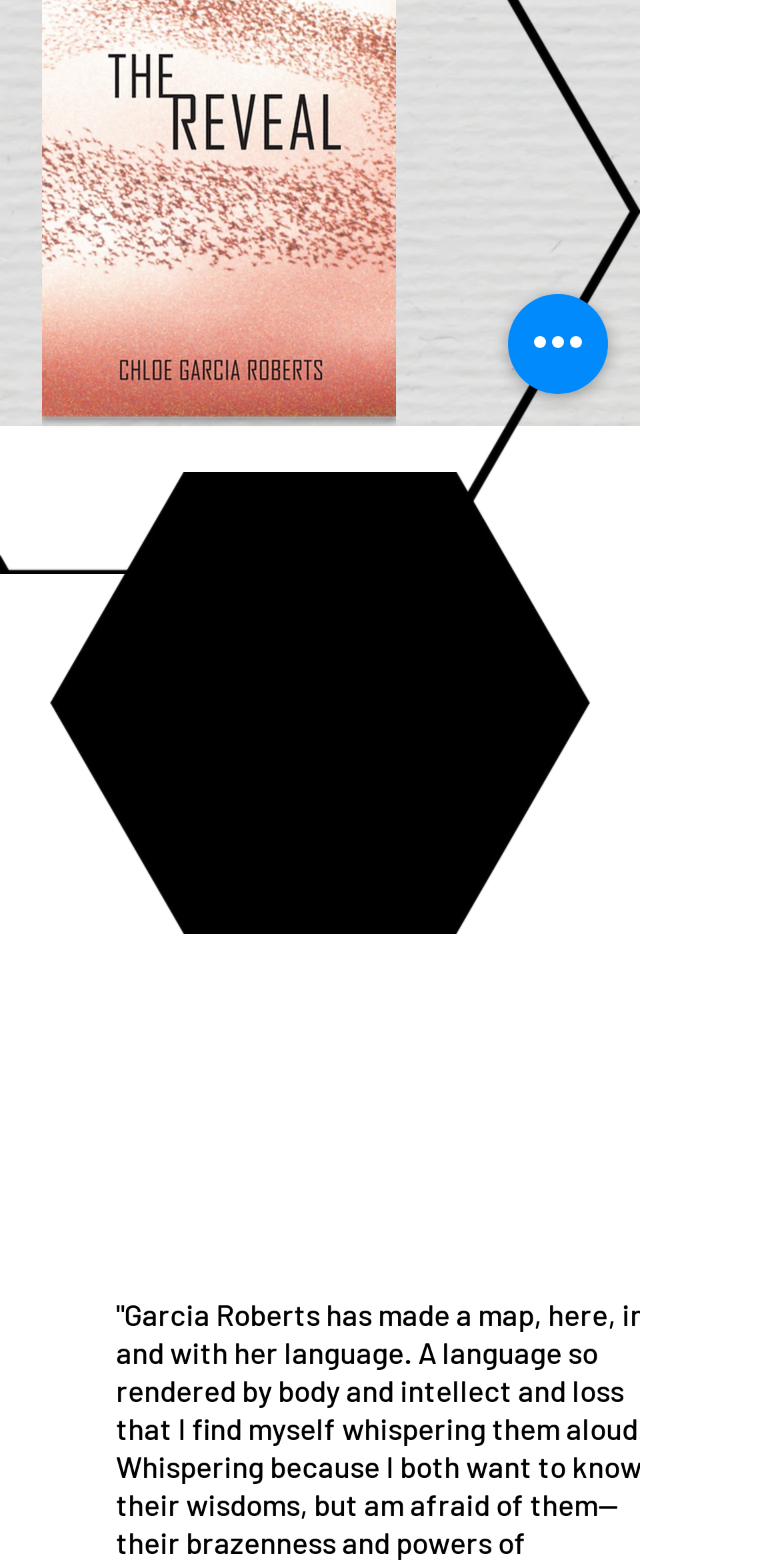Identify the bounding box coordinates for the UI element described by the following text: "aria-label="Quick actions"". Provide the coordinates as four float numbers between 0 and 1, in the format [left, top, right, bottom].

[0.651, 0.188, 0.779, 0.251]